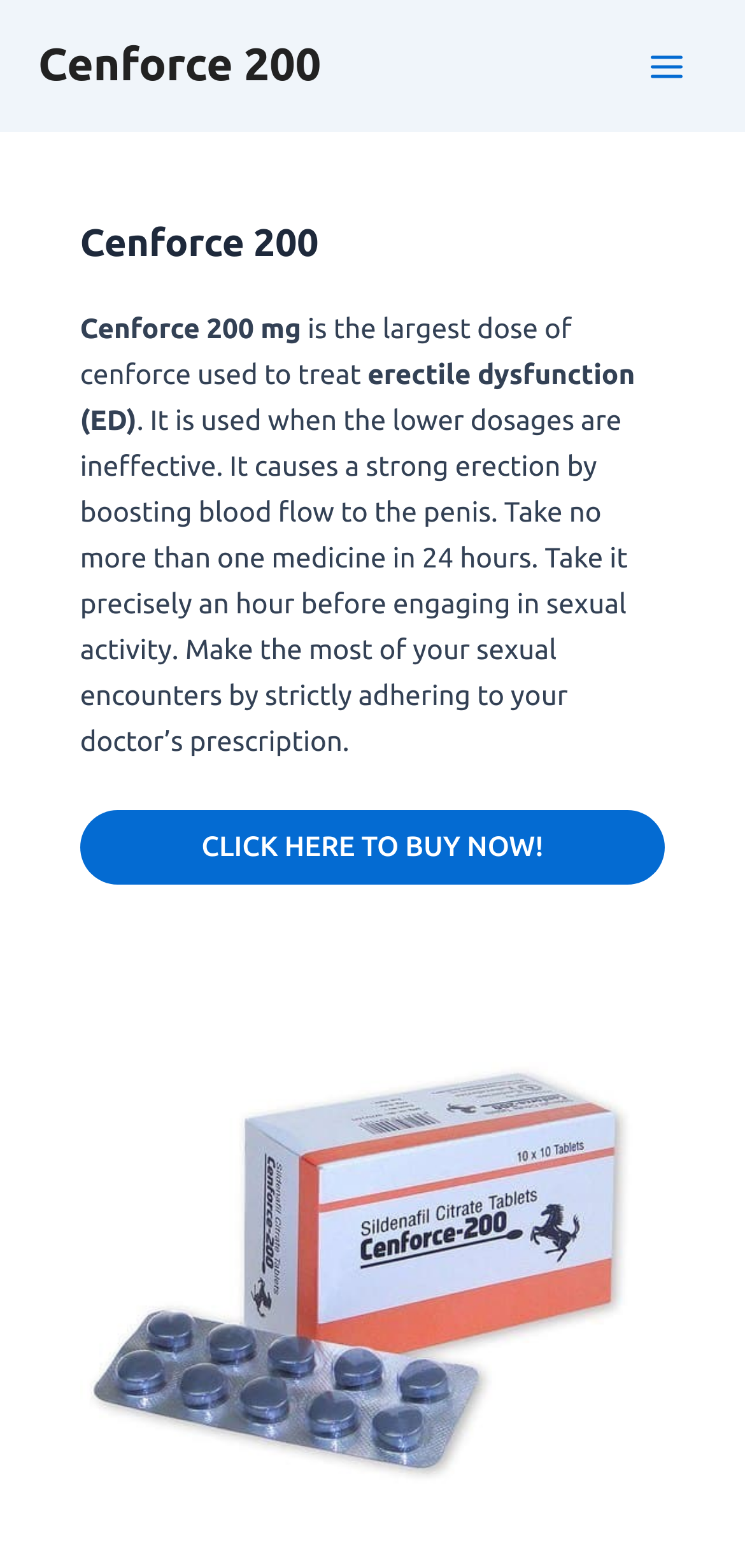Describe all the key features and sections of the webpage thoroughly.

The webpage is about Cenforce 200, a medication used to treat erectile dysfunction (ED) in men. At the top left, there is a link with the text "Cenforce 200". On the top right, there is a button labeled "Main Menu" with an image beside it. 

Below the top section, there is a heading with the text "Cenforce 200" followed by a series of paragraphs. The first paragraph consists of three lines of text: "Cenforce 200 mg", "is the largest dose of cenforce used to treat", and "erectile dysfunction (ED)". The second paragraph is a longer text that explains how the medication works and provides instructions on how to take it. 

To the right of the paragraphs, there is a prominent link with the text "CLICK HERE TO BUY NOW!". Below the text, there is a large figure or image that takes up most of the remaining space on the page.